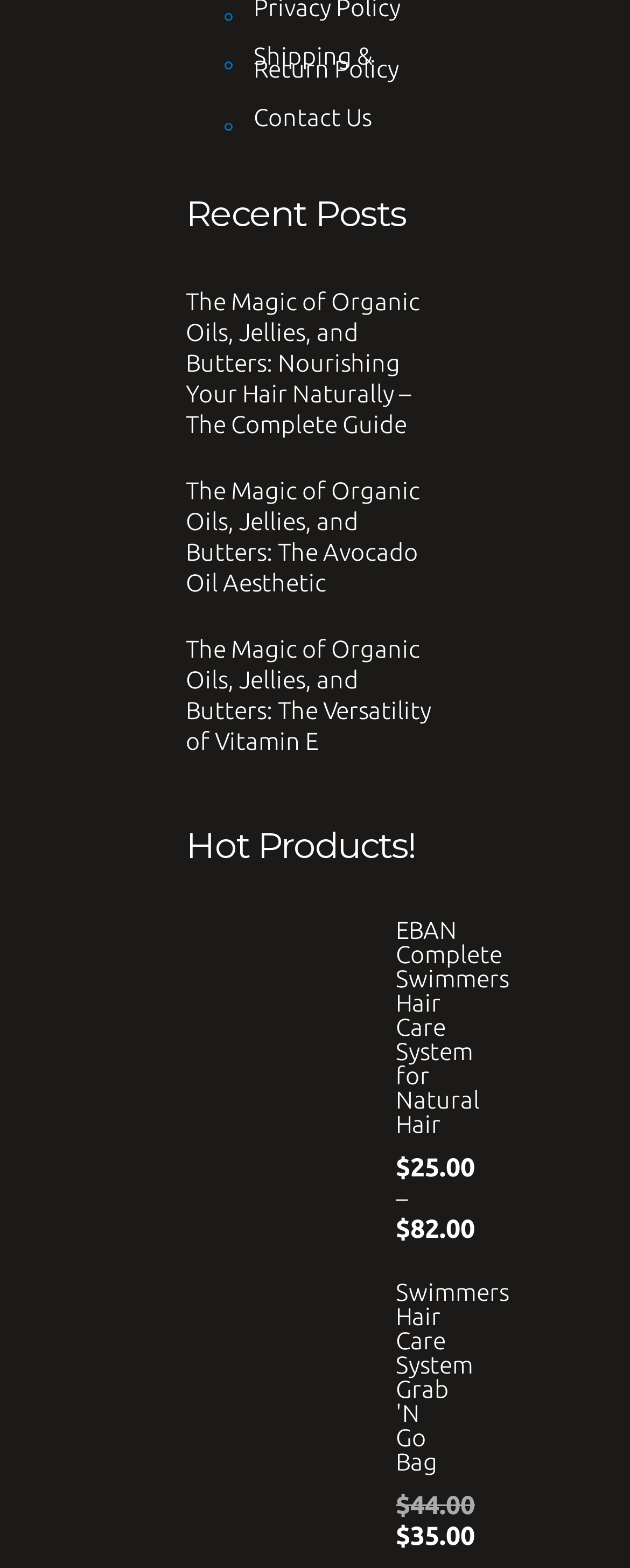What is the price of the first product in 'Hot Products!'?
Please look at the screenshot and answer in one word or a short phrase.

$25.00